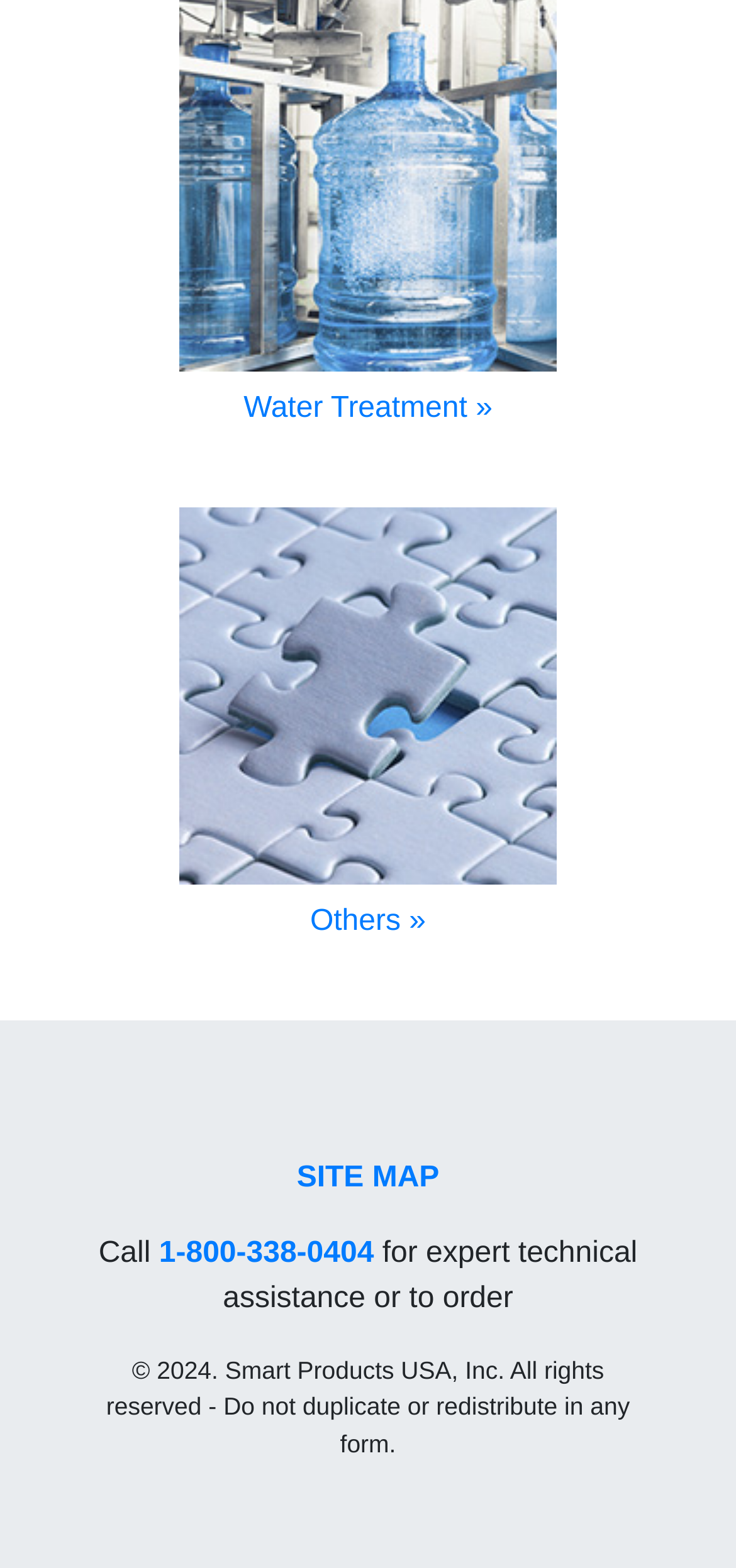From the given element description: "1-800-338-0404", find the bounding box for the UI element. Provide the coordinates as four float numbers between 0 and 1, in the order [left, top, right, bottom].

[0.216, 0.788, 0.508, 0.809]